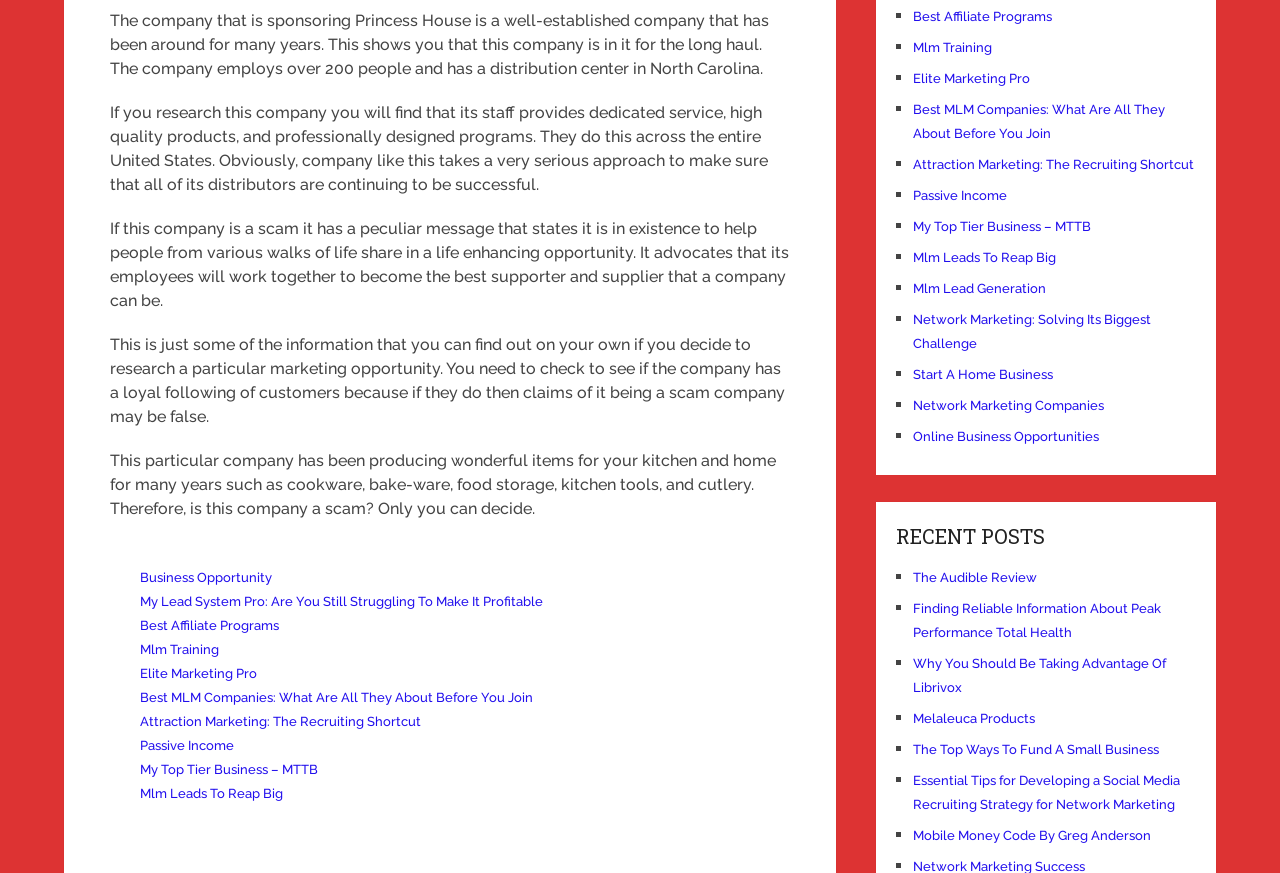Determine the bounding box coordinates of the clickable region to carry out the instruction: "Click on 'The Audible Review'".

[0.713, 0.653, 0.81, 0.67]